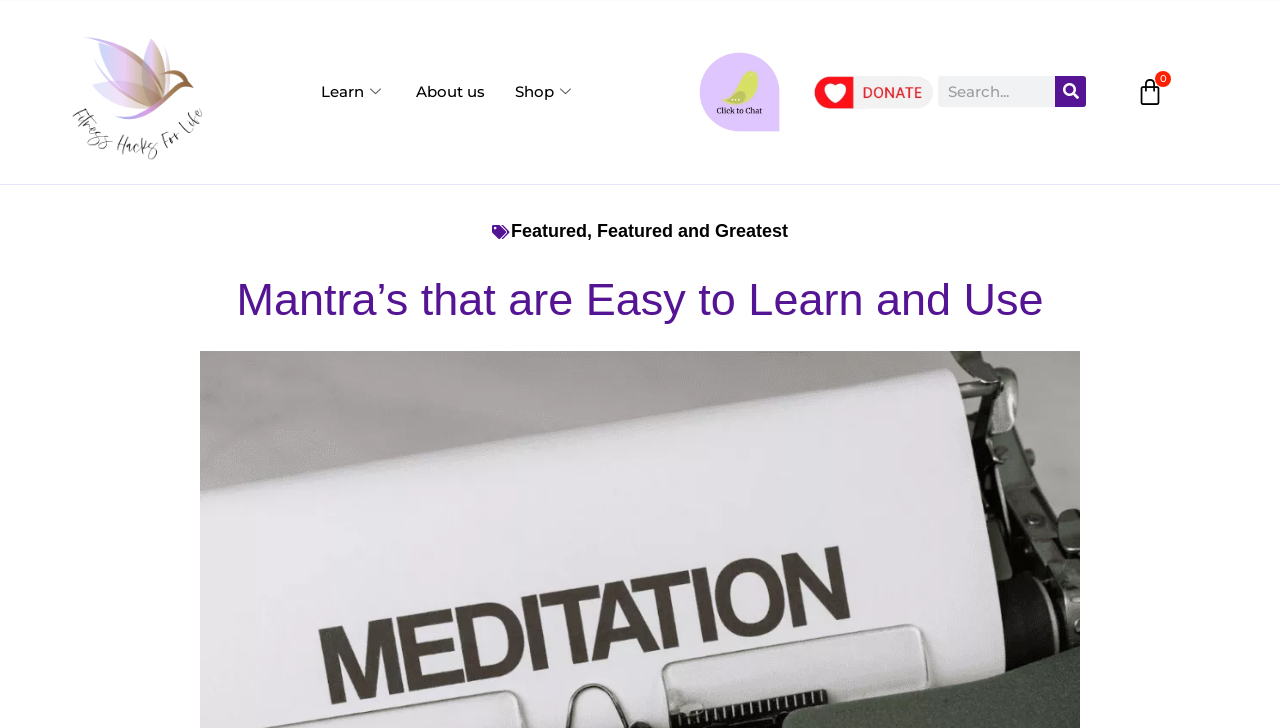Please determine the bounding box coordinates of the area that needs to be clicked to complete this task: 'go to about us page'. The coordinates must be four float numbers between 0 and 1, formatted as [left, top, right, bottom].

[0.313, 0.044, 0.39, 0.209]